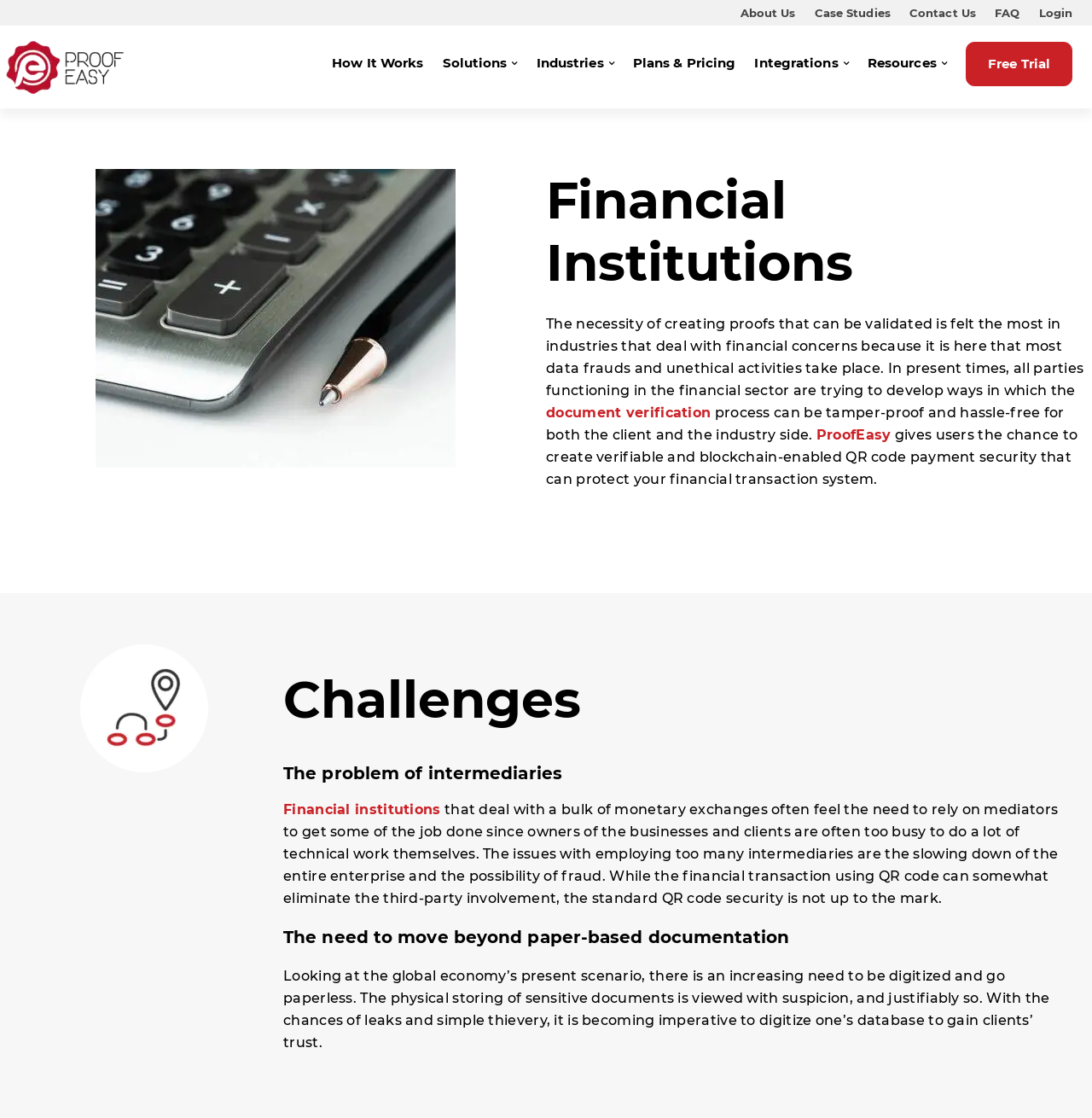Using the information in the image, could you please answer the following question in detail:
What is the purpose of the 'Free Trial' button?

The 'Free Trial' button is likely intended to allow users to try the ProofEasy service before committing to a purchase or subscription.